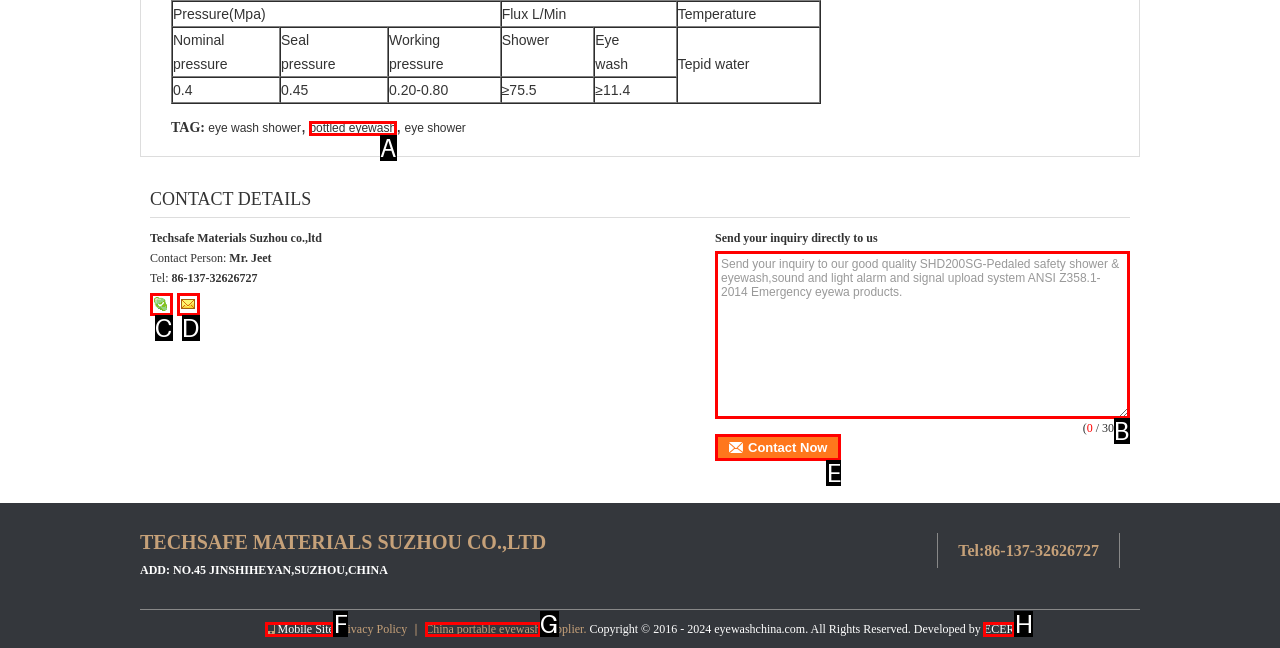Select the correct HTML element to complete the following task: Click the 'Contact Now' button
Provide the letter of the choice directly from the given options.

E